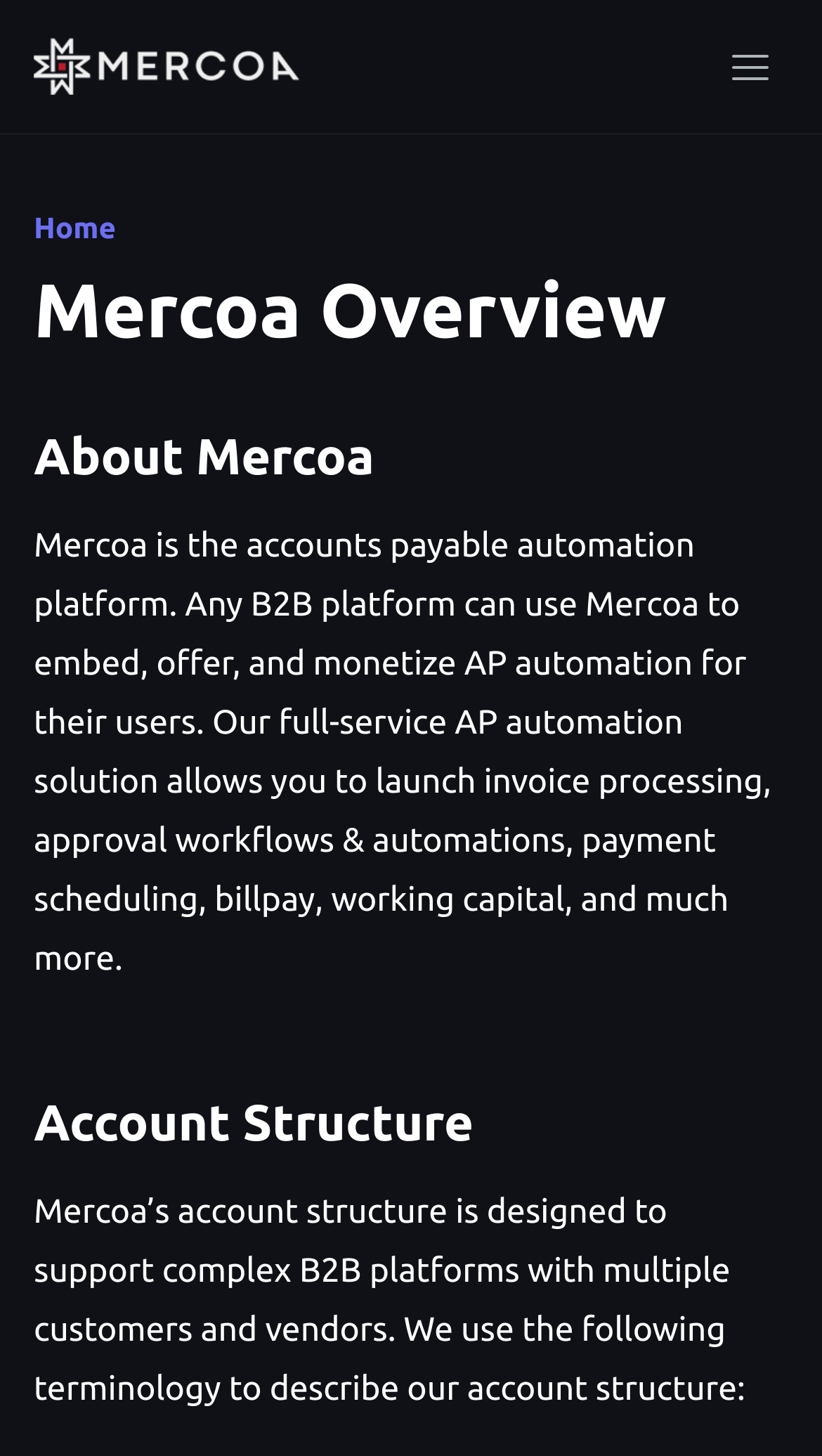Give an in-depth explanation of the webpage layout and content.

The webpage is about Mercoa, an accounts payable automation platform. At the top, there is a primary navigation bar that spans the entire width of the page. On the left side of the navigation bar, there is a link, and on the right side, there is a button with an image inside it. Below the navigation bar, there is a header section that takes up most of the page width. The header section contains a "Home" text on the left side and a heading that reads "Mercoa Overview" in the center.

Below the header section, there is a heading that reads "About Mercoa", followed by a paragraph of text that describes Mercoa's platform and its capabilities. The text explains that Mercoa allows B2B platforms to embed, offer, and monetize AP automation for their users, and lists various features such as invoice processing, approval workflows, payment scheduling, and more.

Further down the page, there is another heading that reads "Account Structure", followed by a paragraph of text that describes Mercoa's account structure. The text explains that the account structure is designed to support complex B2B platforms with multiple customers and vendors, and provides a brief overview of the terminology used to describe the account structure.